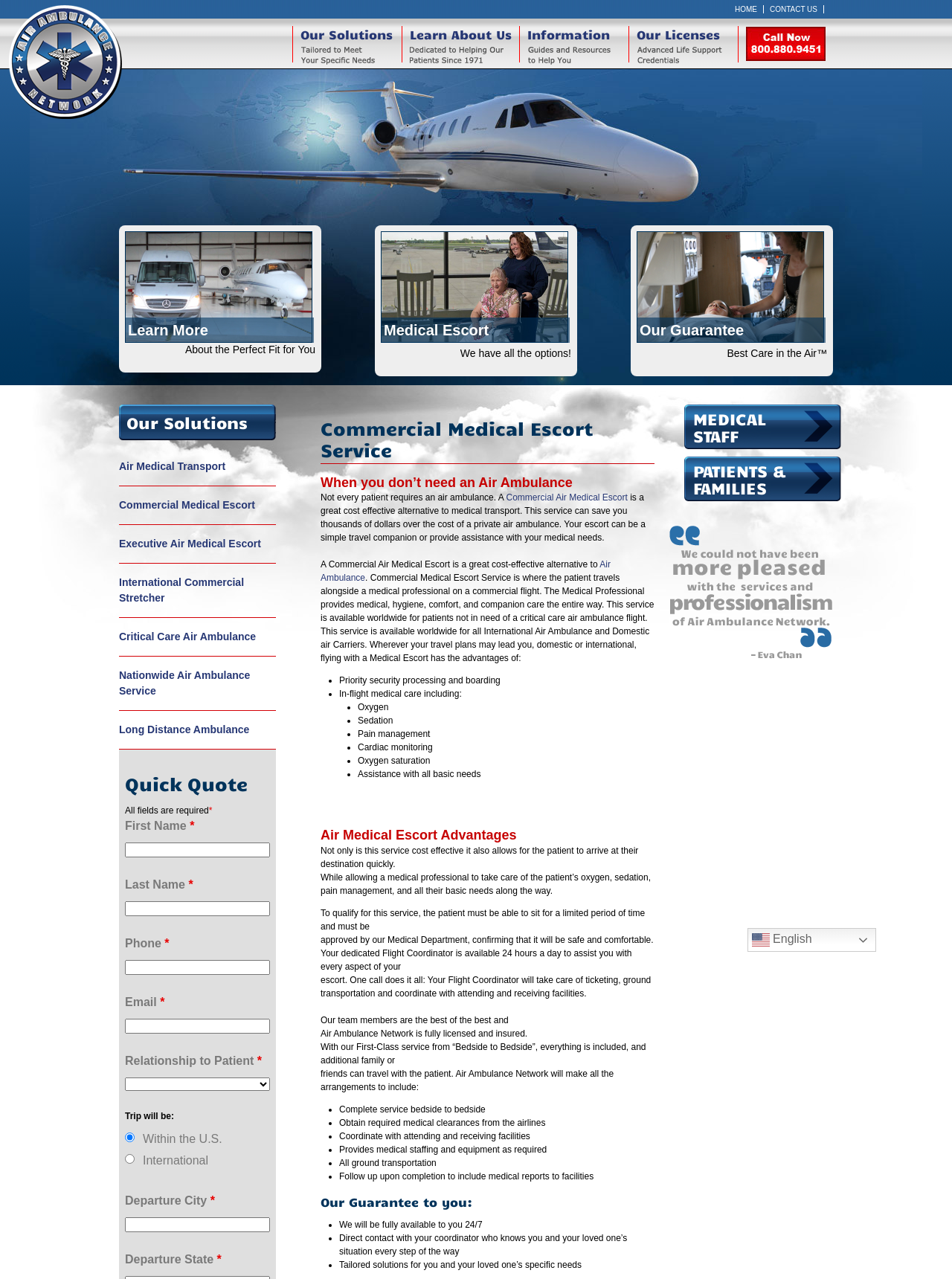Please identify the bounding box coordinates of the area I need to click to accomplish the following instruction: "Click HOME".

[0.766, 0.004, 0.802, 0.01]